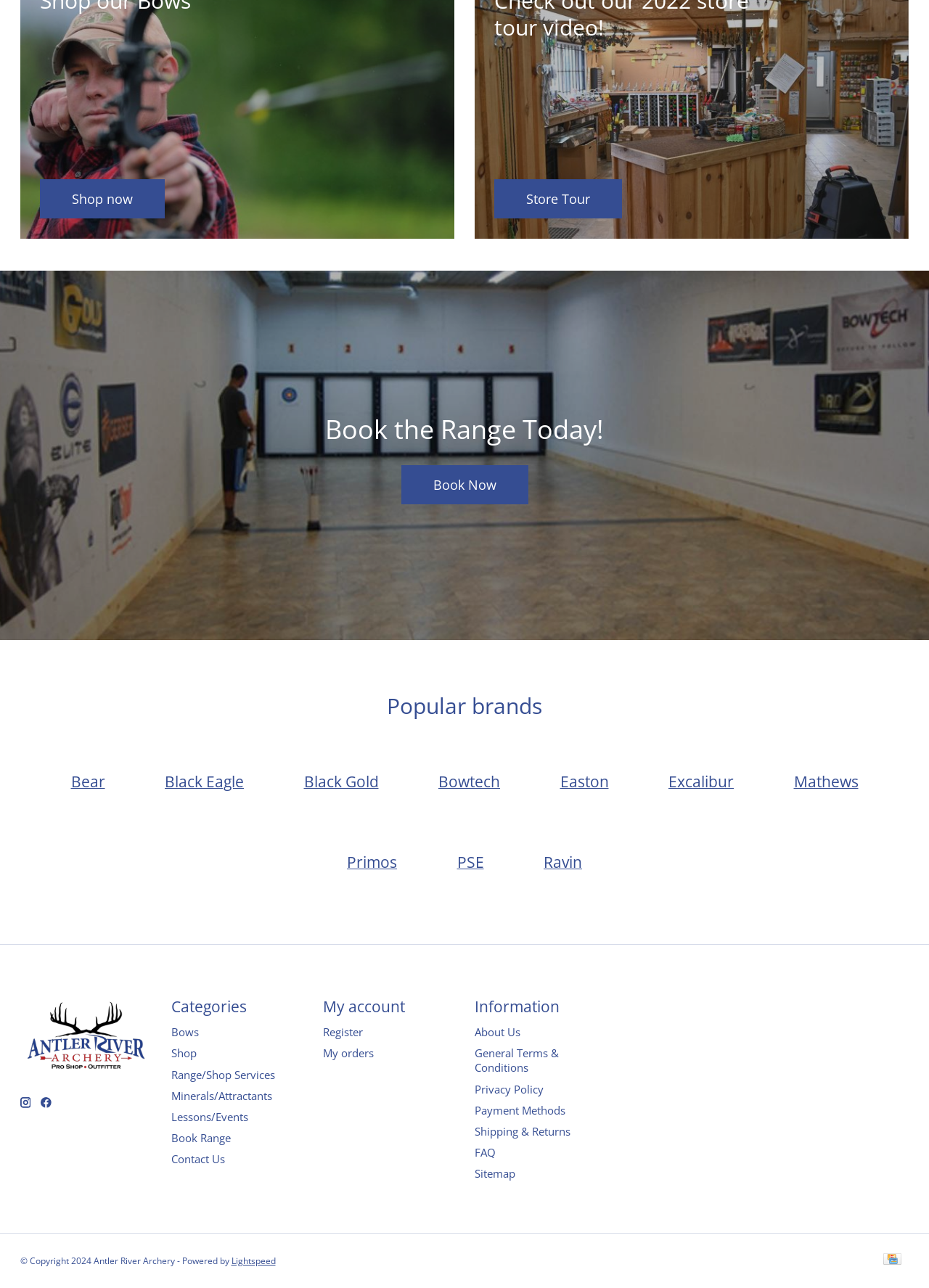What are the social media platforms that the store is on?
Please provide a comprehensive answer to the question based on the webpage screenshot.

The store's social media presence can be found at the bottom of the page, where there are links to 'Follow us on Instagram' and 'Follow us on Facebook', along with their corresponding icons.